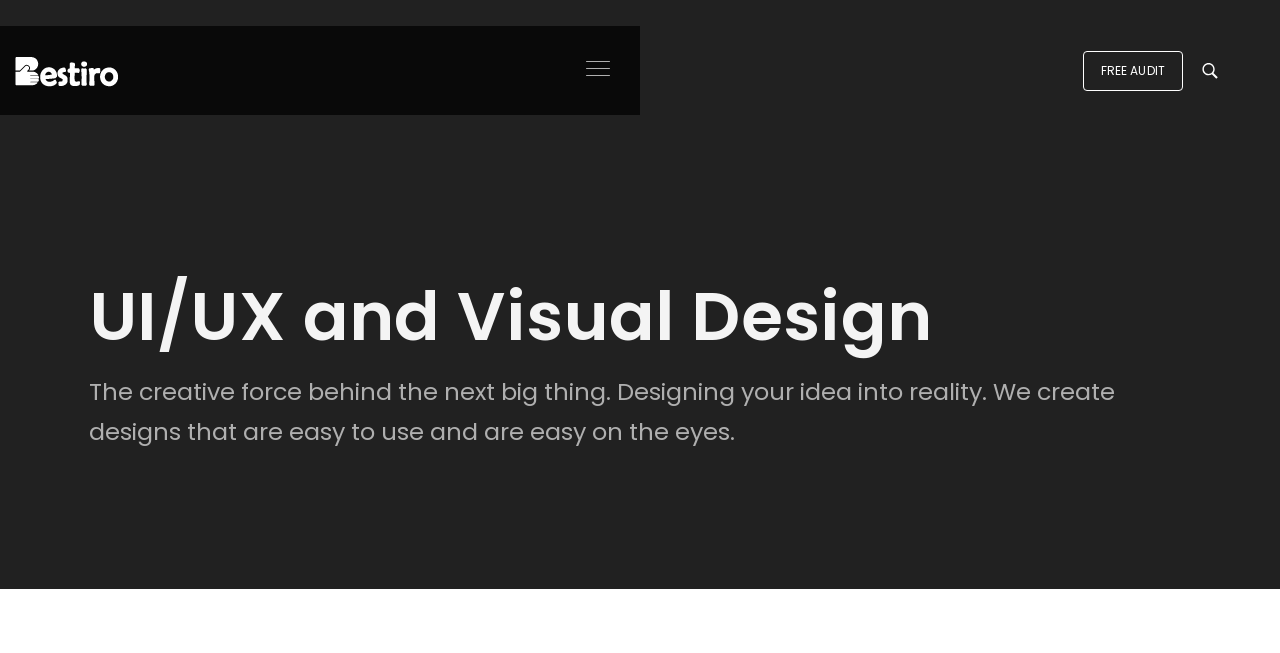What is the call-to-action on the top right?
Using the picture, provide a one-word or short phrase answer.

FREE AUDIT